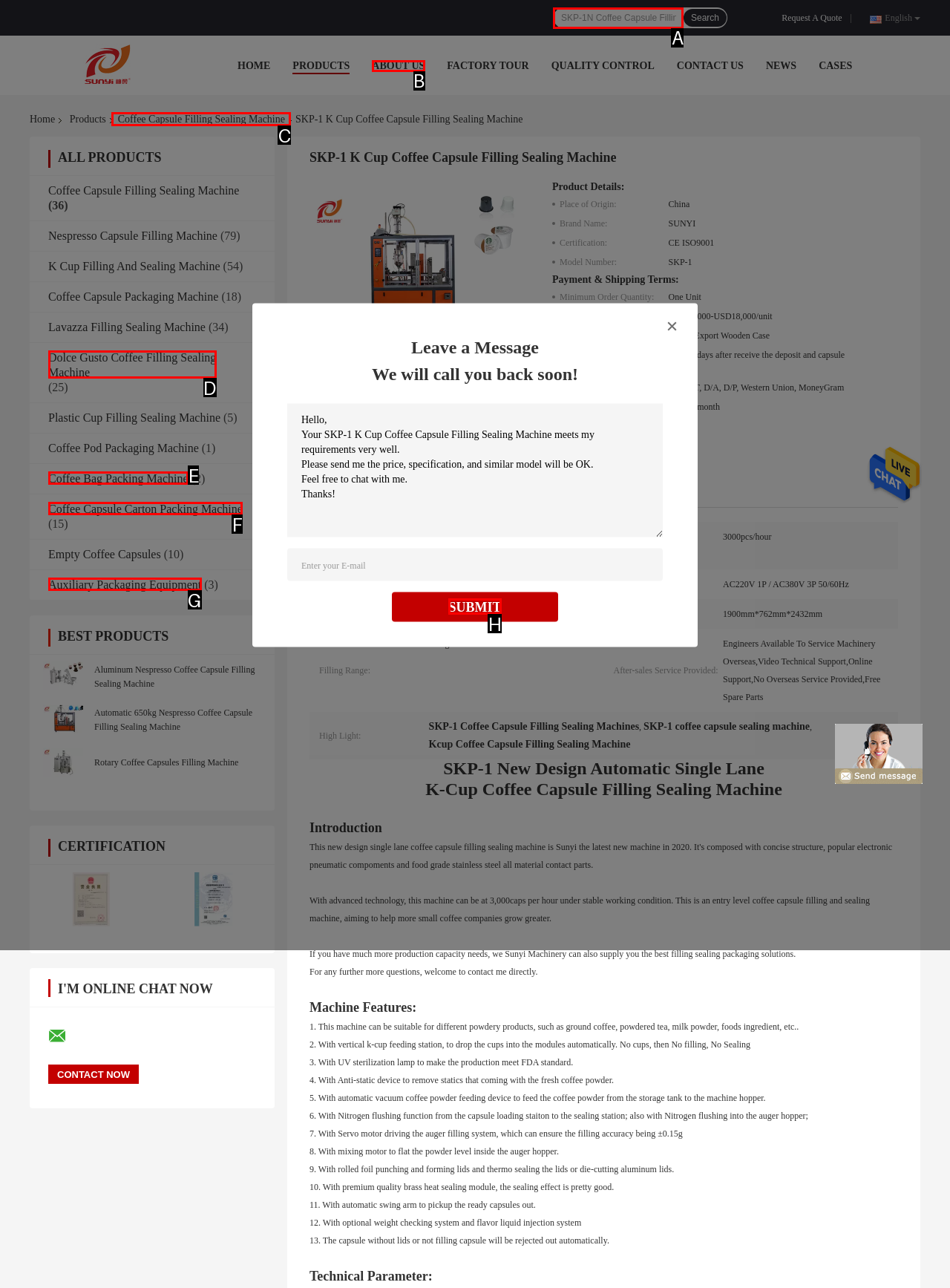Select the letter of the UI element that matches this task: Submit the form
Provide the answer as the letter of the correct choice.

H